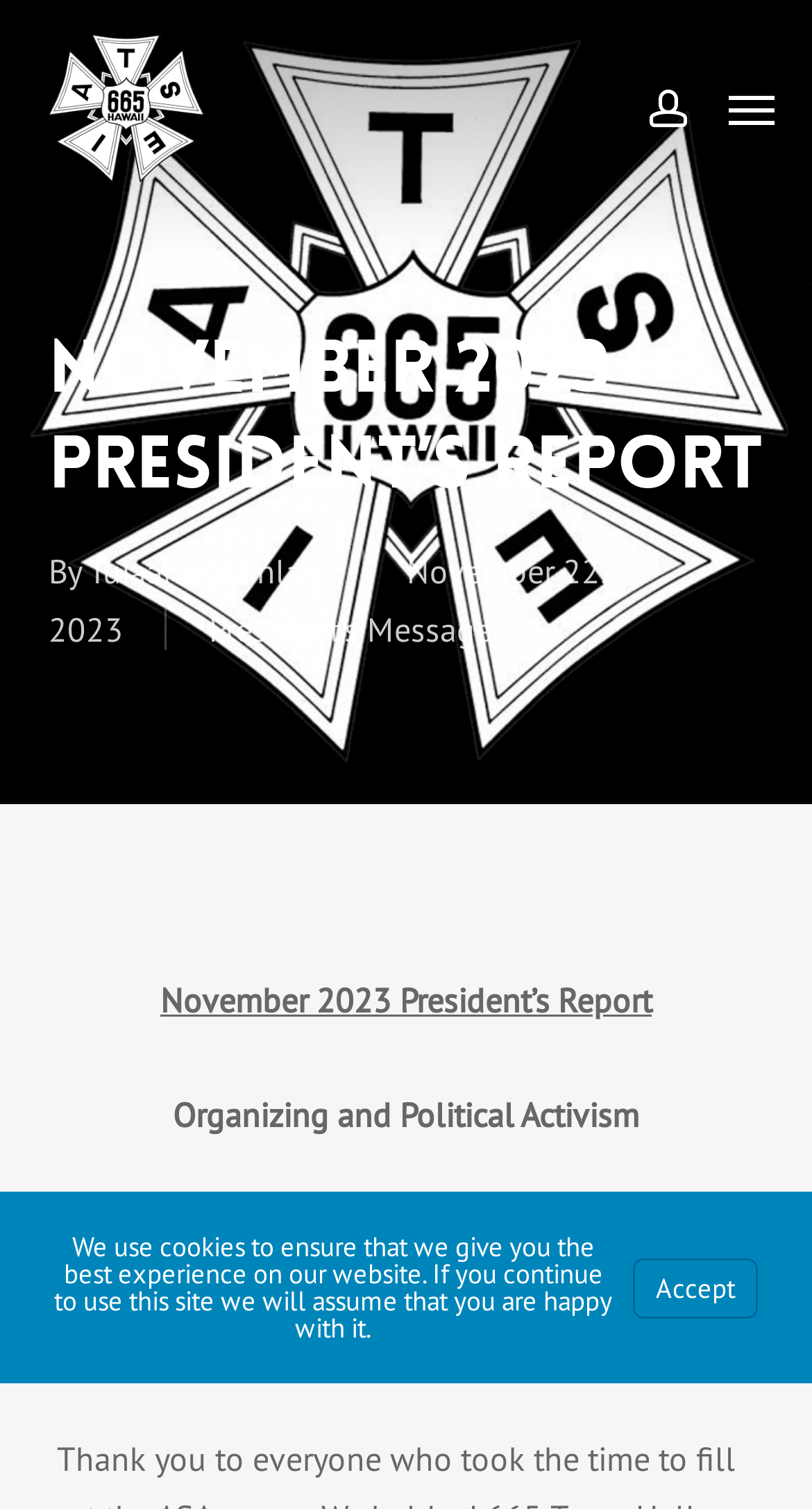Locate the bounding box for the described UI element: "President's Message". Ensure the coordinates are four float numbers between 0 and 1, formatted as [left, top, right, bottom].

[0.257, 0.403, 0.606, 0.431]